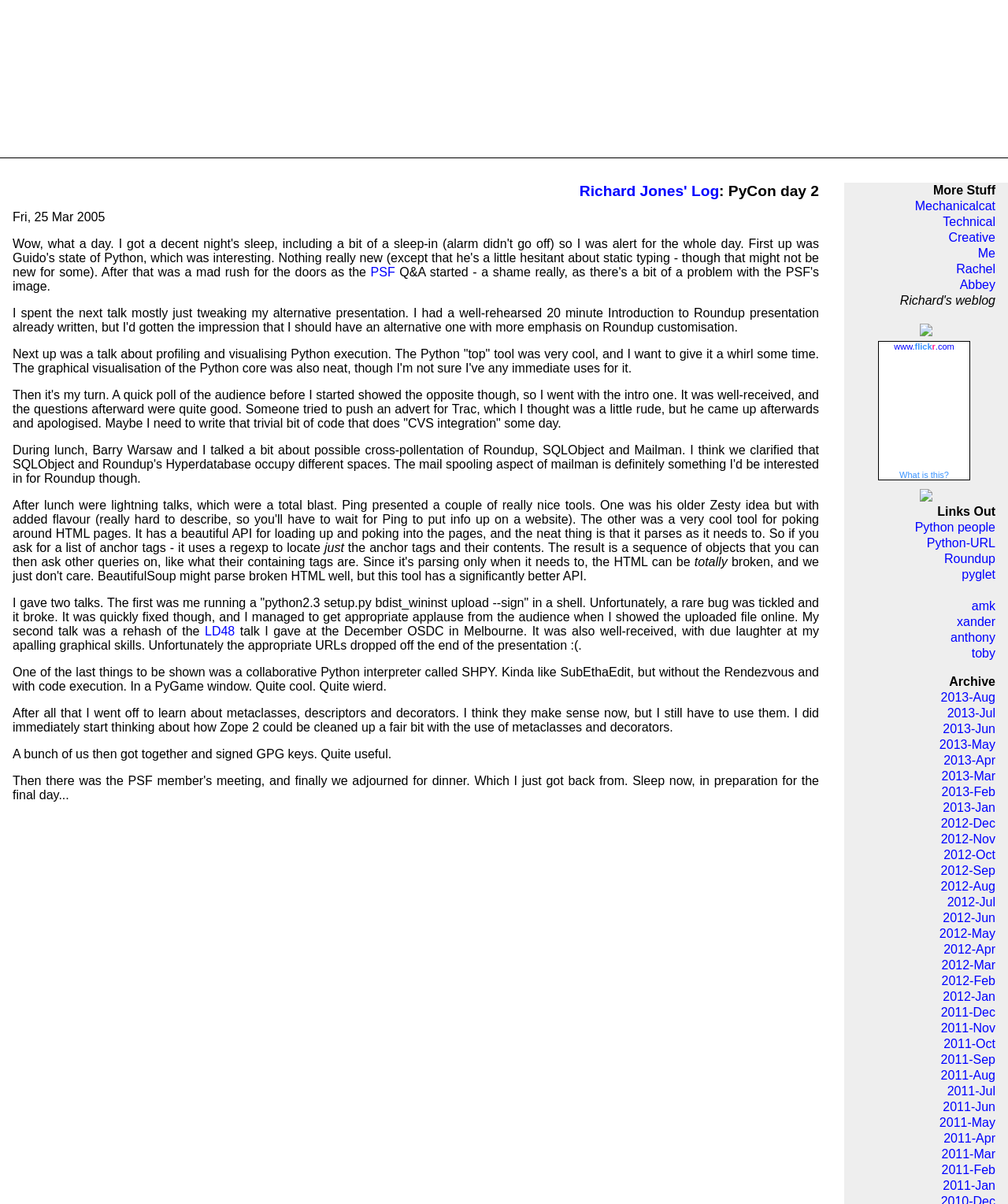Extract the primary header of the webpage and generate its text.

Richard Jones' Log: PyCon day 2